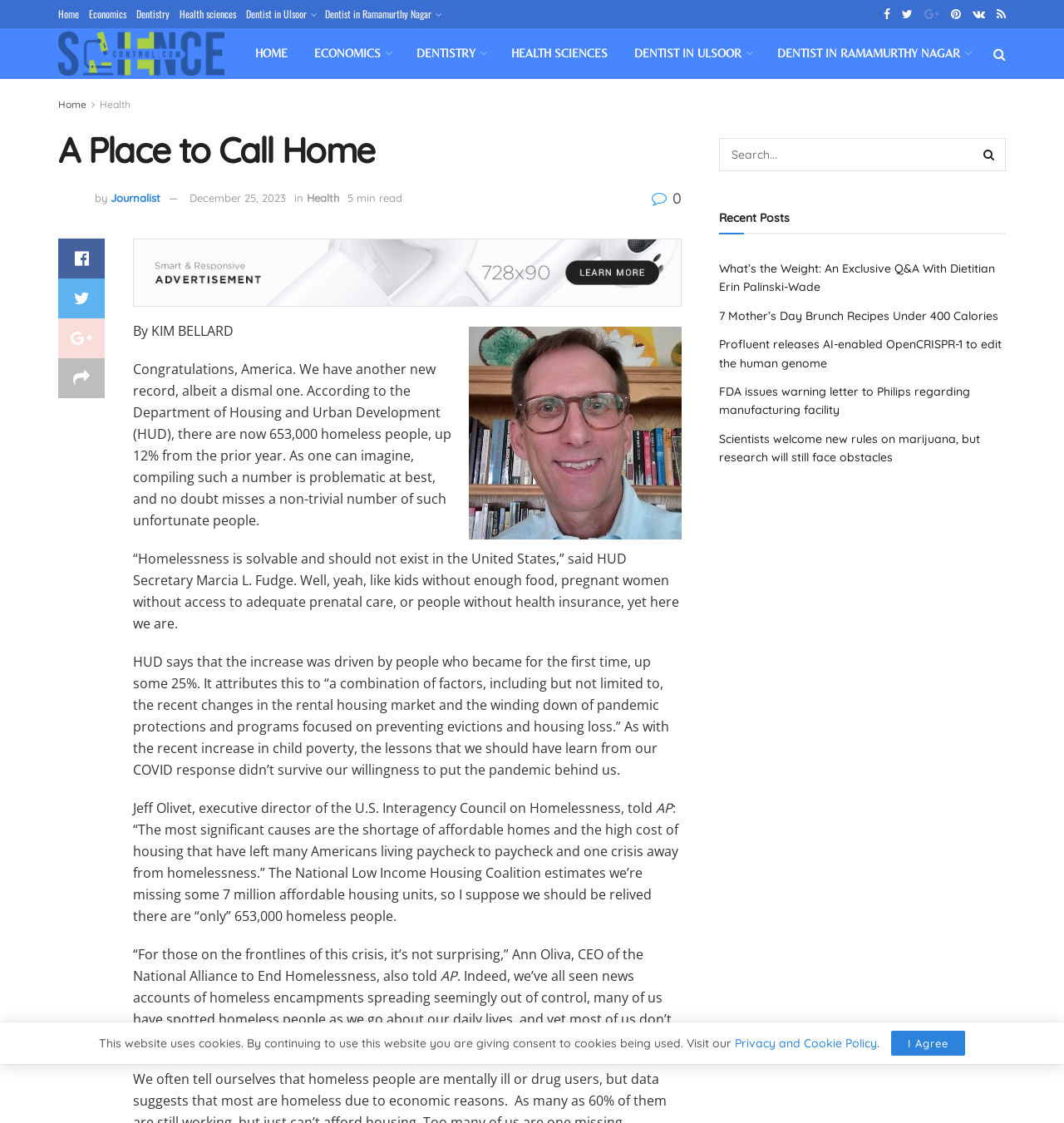Please find the bounding box coordinates of the element's region to be clicked to carry out this instruction: "View author profile".

None